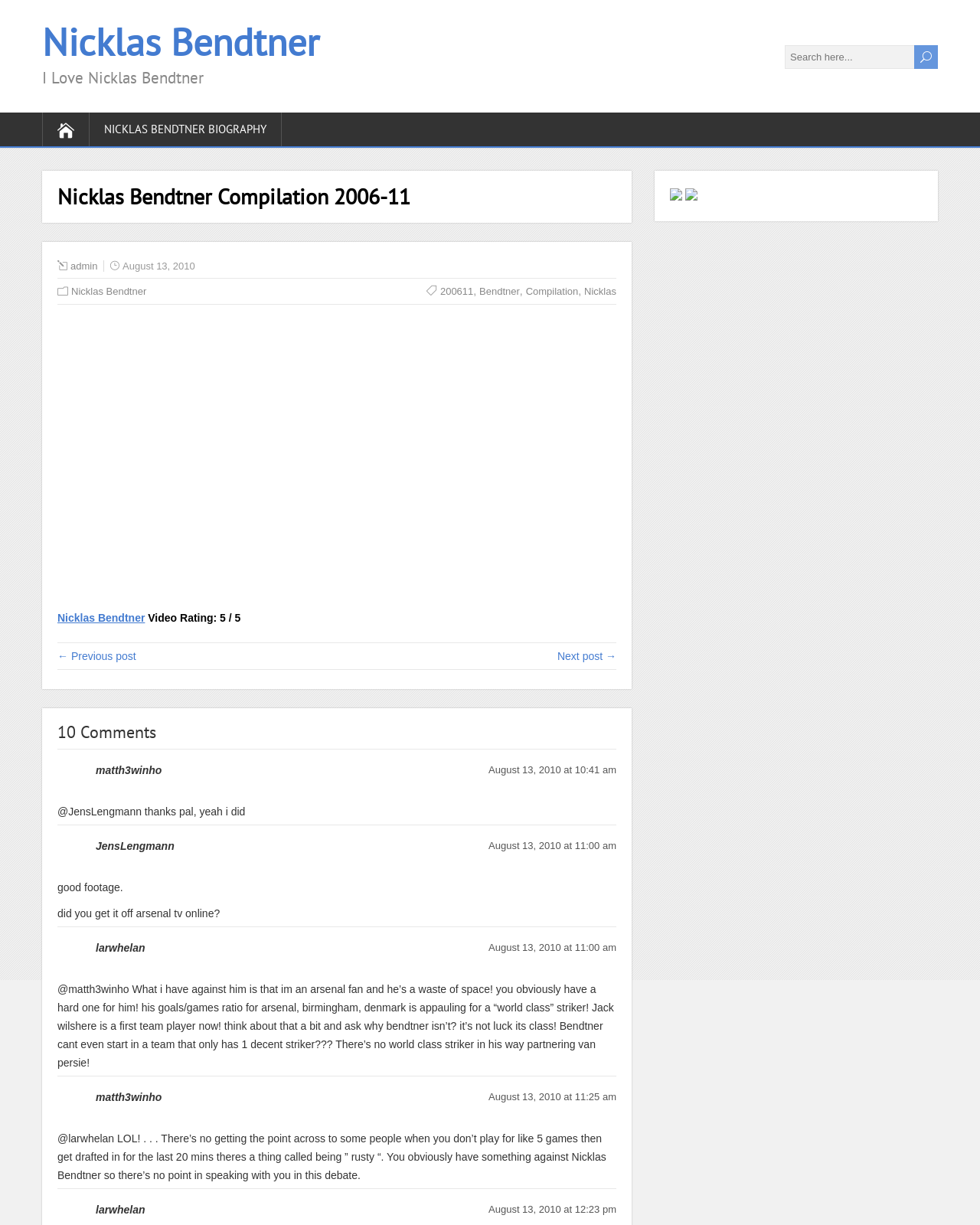What is the purpose of the textbox on this webpage?
Use the image to give a comprehensive and detailed response to the question.

The webpage has a textbox element with a placeholder text 'Search here...', which suggests that the purpose of this textbox is to allow users to search for something on the webpage.